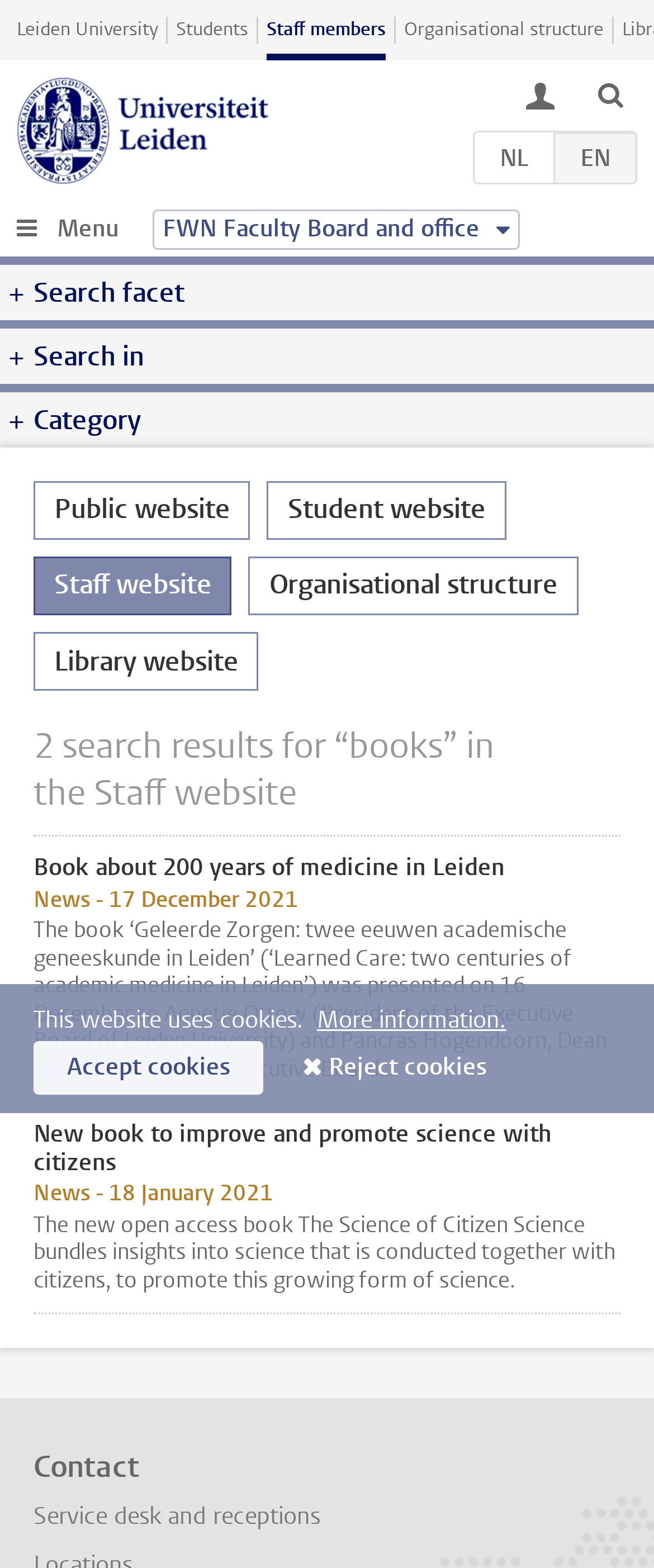How many search results are shown?
Provide a detailed answer to the question using information from the image.

I counted the number of search results shown on the webpage, which are two links with descriptions, 'Book about 200 years of medicine in Leiden News - 17 December 2021...' and 'New book to improve and promote science with citizens News - 18 January 2021...'